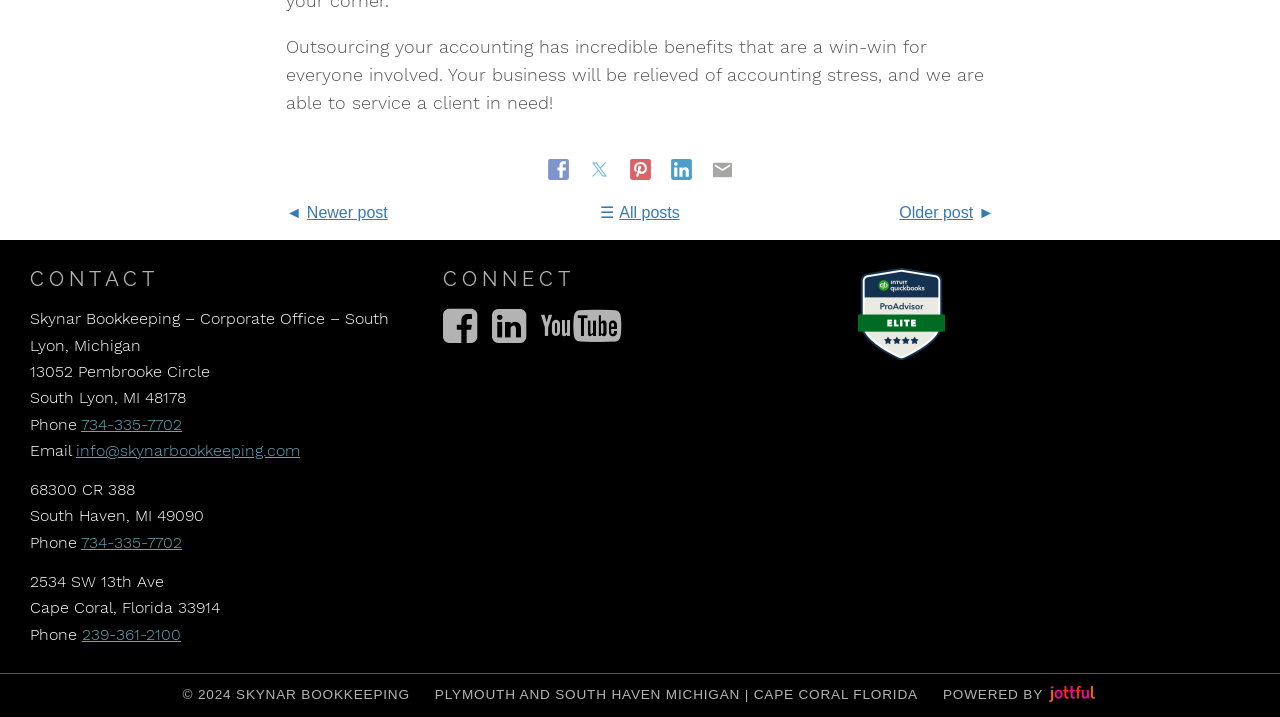What is the phone number of the South Lyon office?
Please answer the question with as much detail and depth as you can.

The phone number of the South Lyon office can be found in the contact information section, where it is mentioned as 'Phone 734-335-7702'.